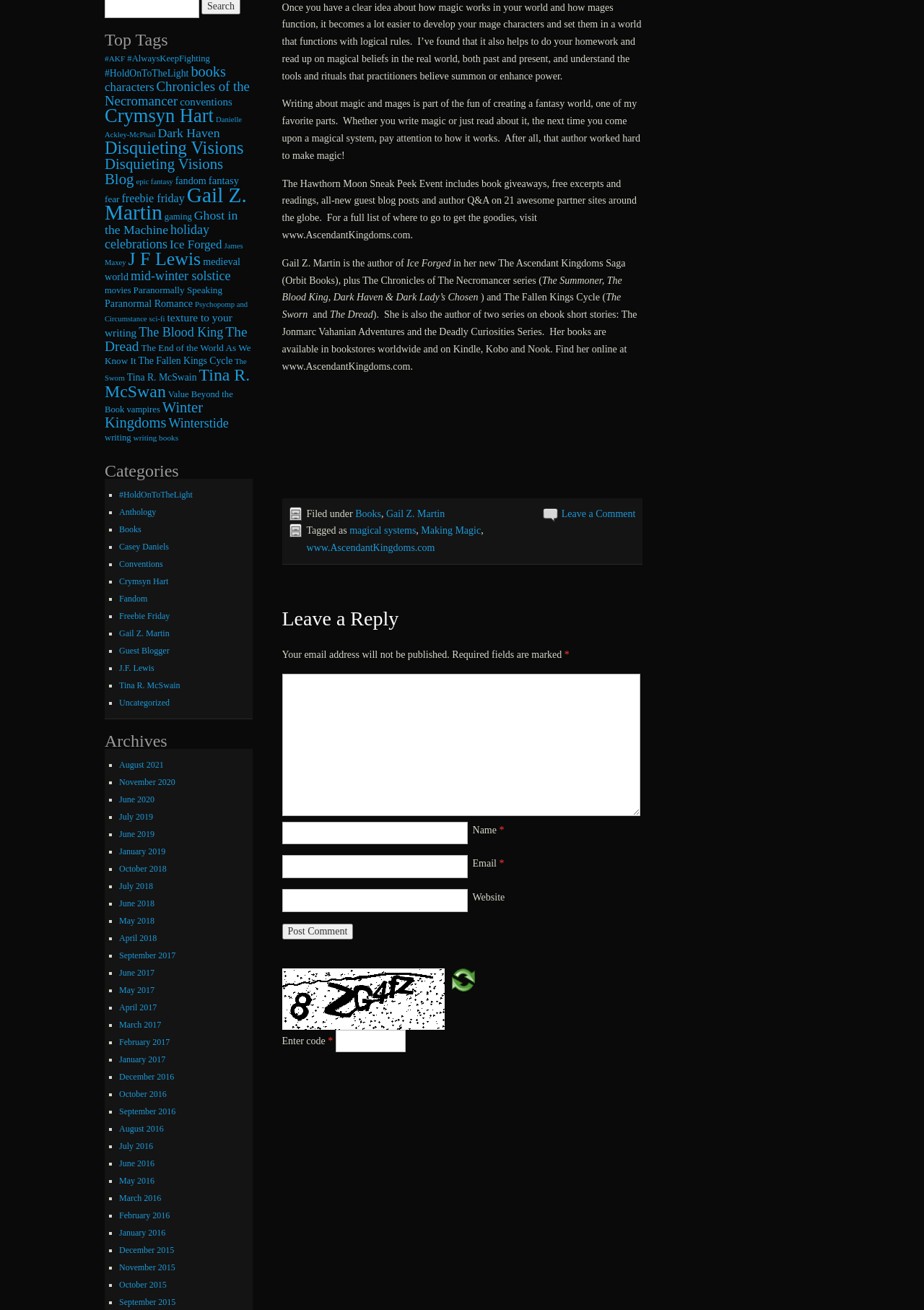Answer the following query concisely with a single word or phrase:
What is the type of writing discussed in the post?

Fantasy